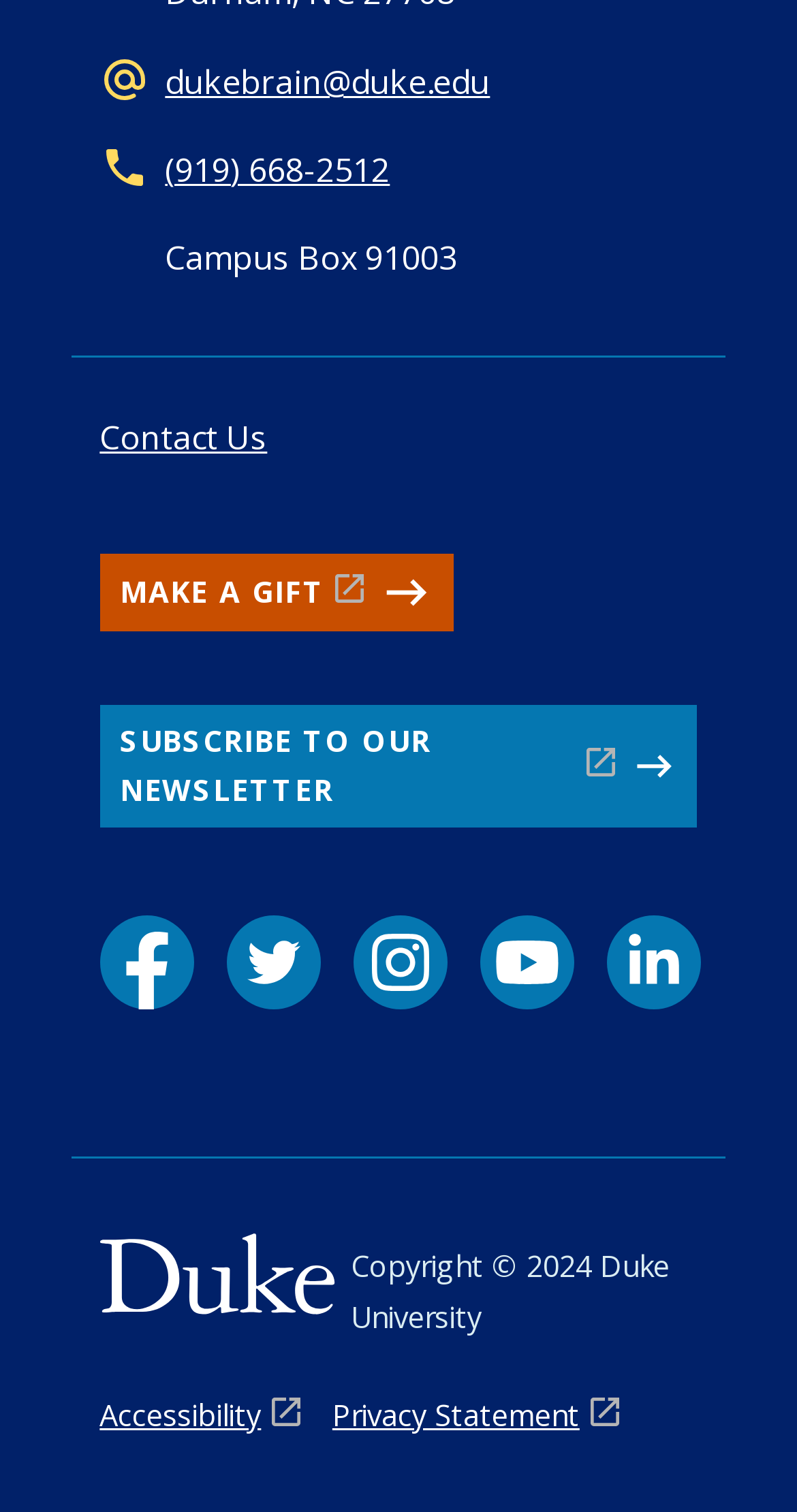Can you find the bounding box coordinates of the area I should click to execute the following instruction: "Check accessibility"?

[0.125, 0.92, 0.376, 0.953]